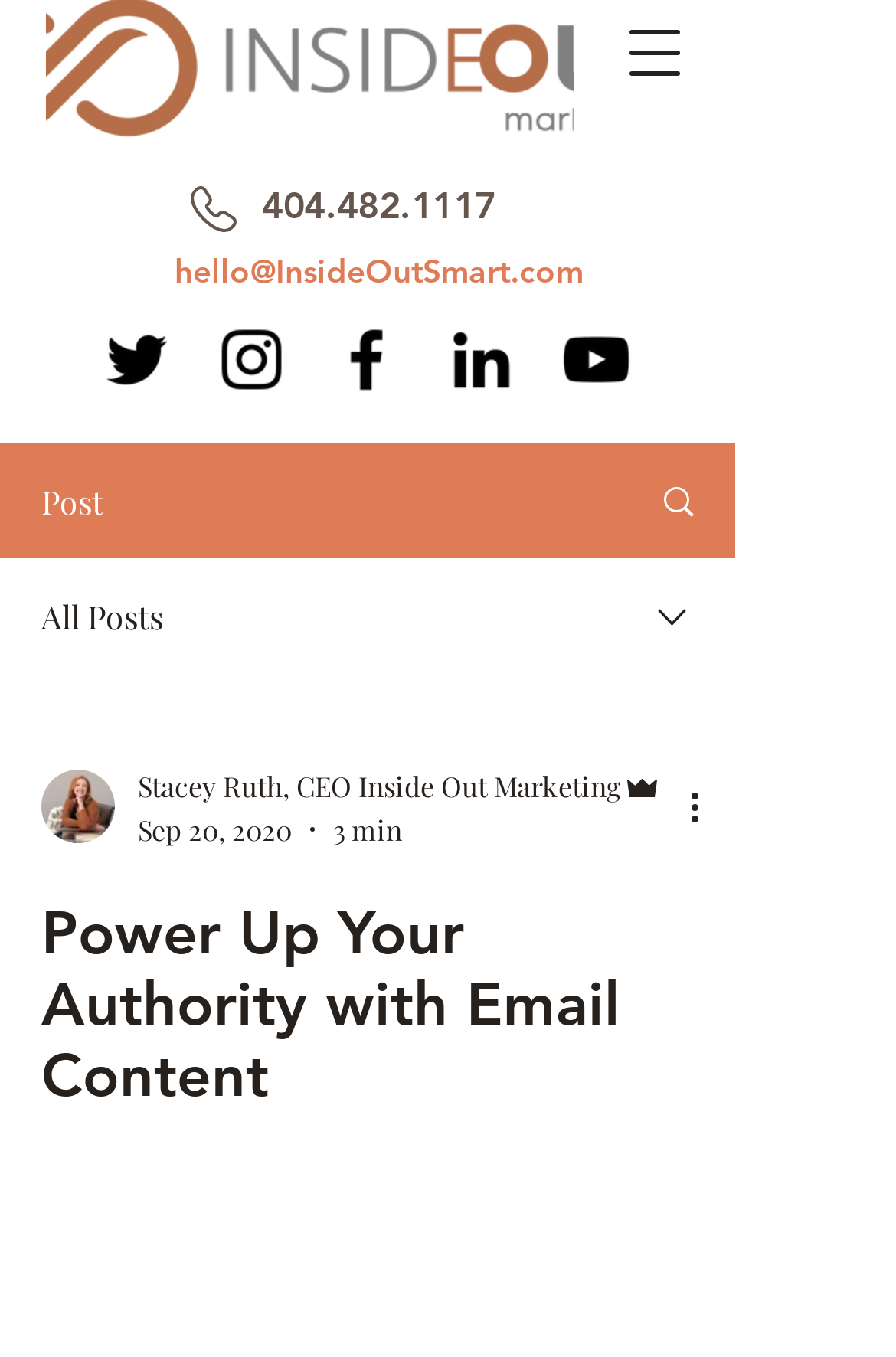With reference to the image, please provide a detailed answer to the following question: How many social media links are there?

I counted the number of social media links by looking at the list element with the text 'Social Bar' which contains links to Twitter, Instagram, Facebook, LinkedIn, and YouTube.